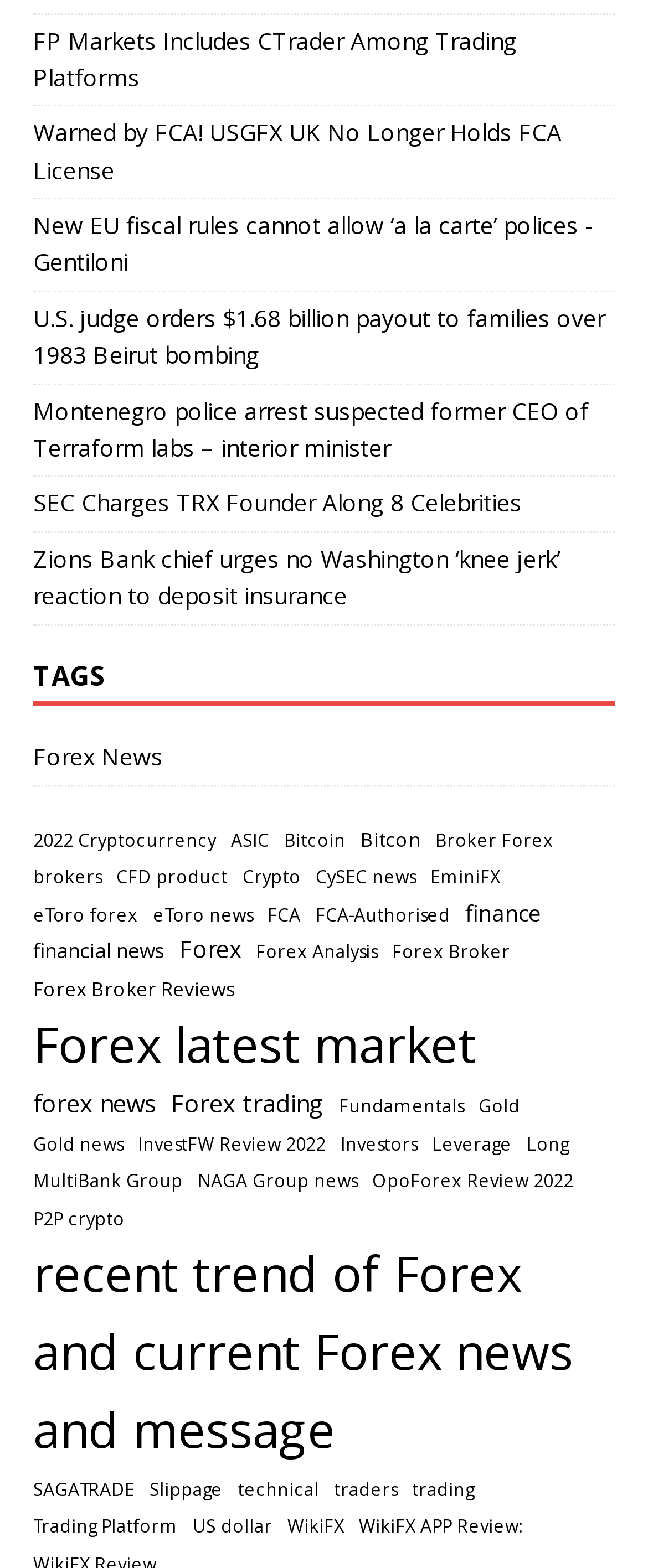Extract the bounding box coordinates for the UI element described by the text: "financial news". The coordinates should be in the form of [left, top, right, bottom] with values between 0 and 1.

[0.051, 0.596, 0.254, 0.617]